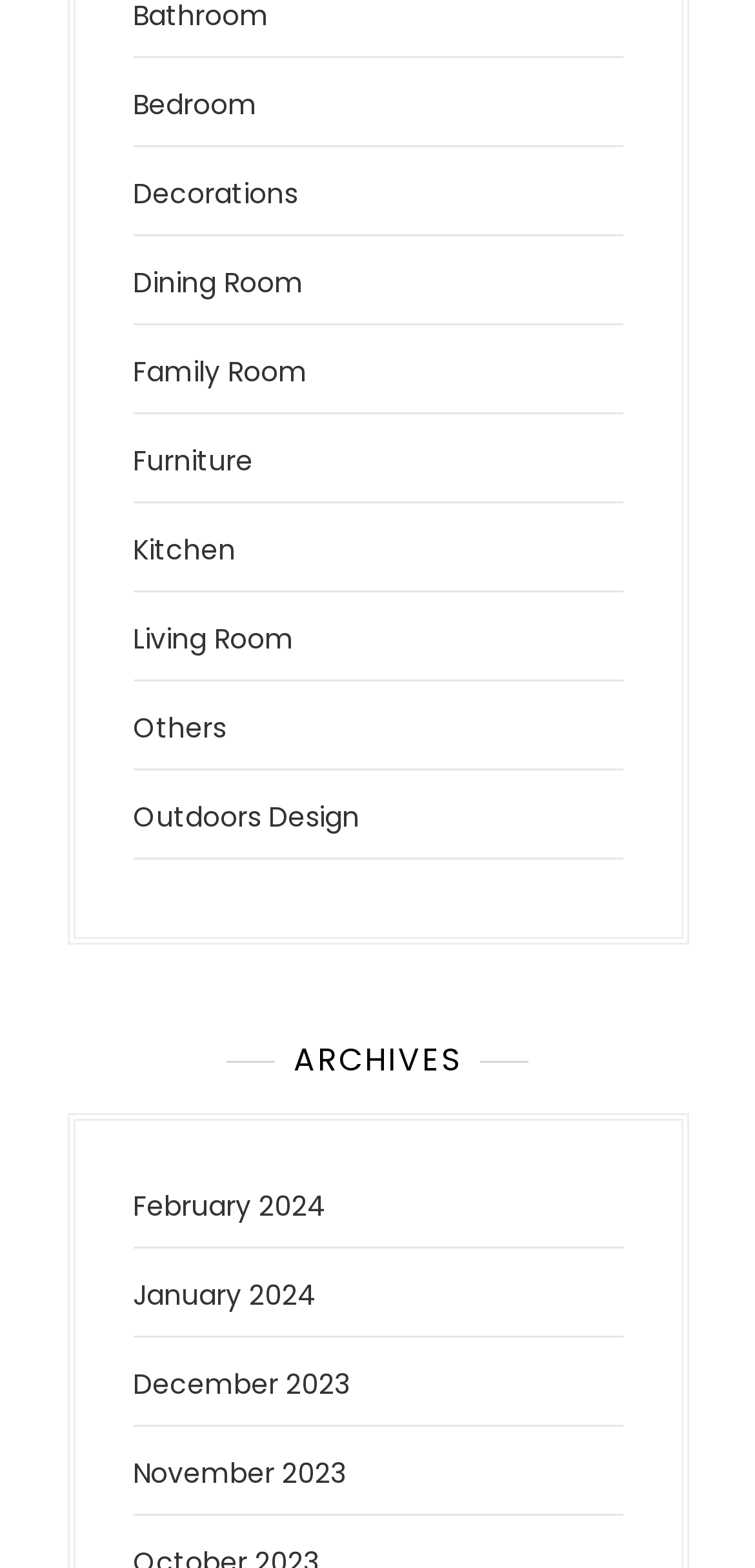What type of content is available on this webpage?
Use the information from the image to give a detailed answer to the question.

By examining the categories of rooms and the links available on the webpage, I conclude that the type of content available on this webpage is related to home design and decor, including furniture, decorations, and outdoor design.